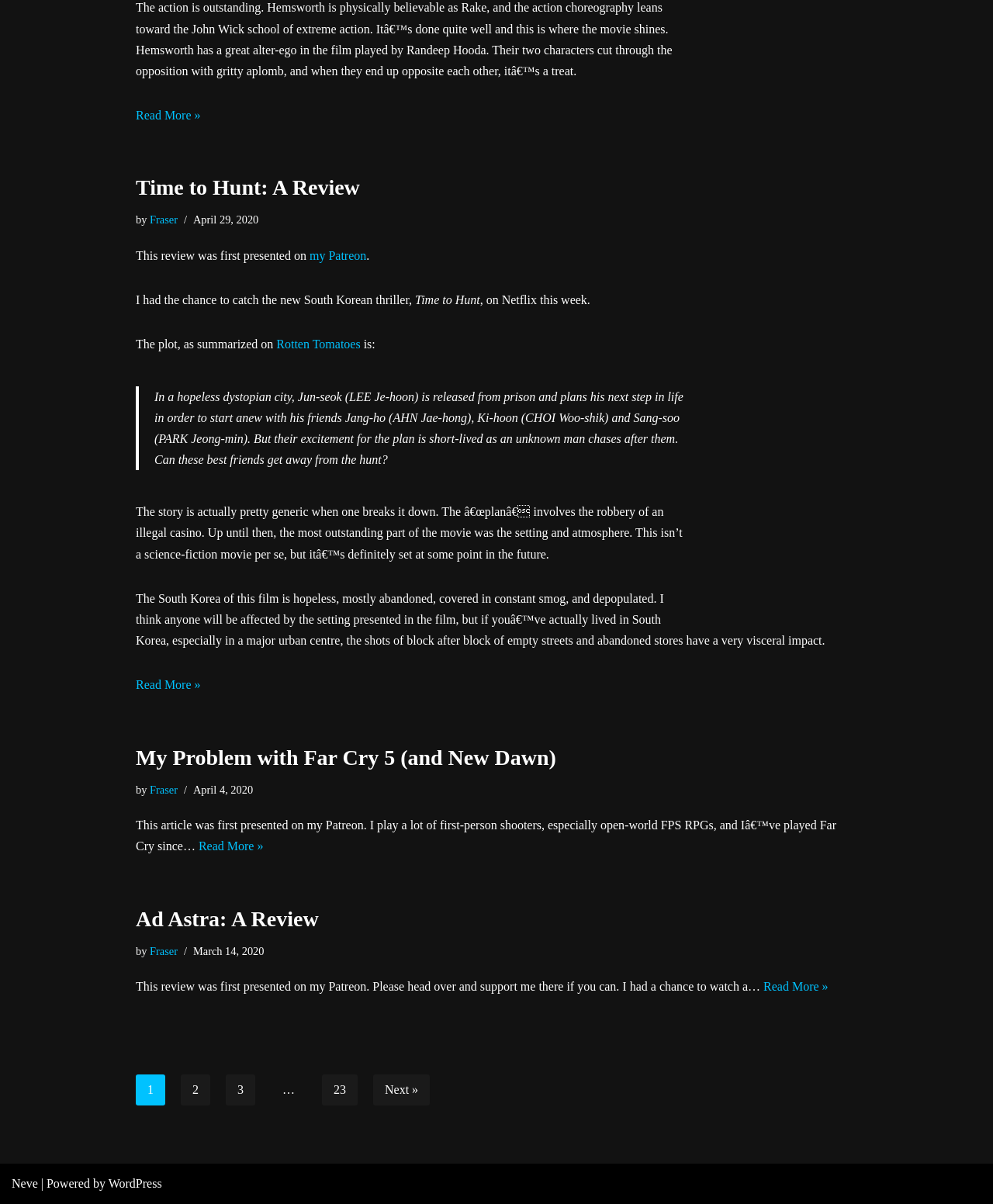What is the platform used to power this website?
Answer the question with a single word or phrase by looking at the picture.

WordPress